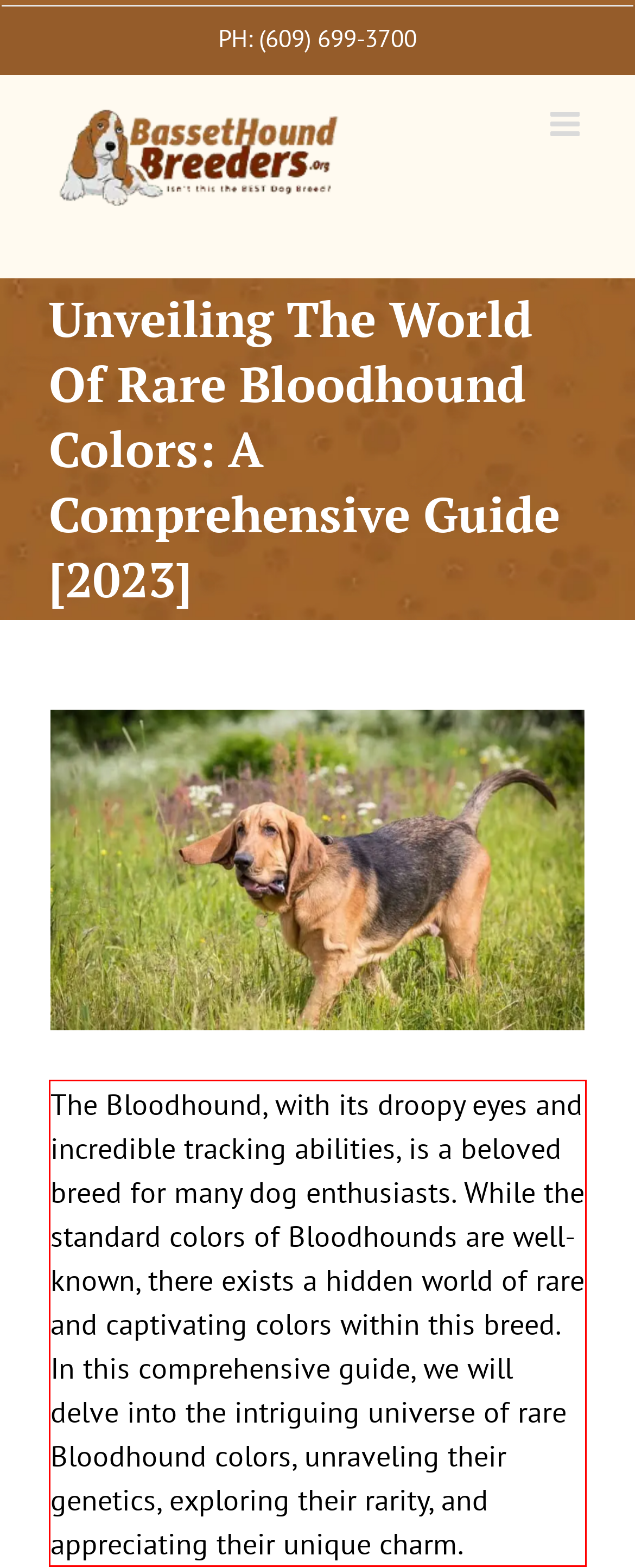Please examine the webpage screenshot and extract the text within the red bounding box using OCR.

The Bloodhound, with its droopy eyes and incredible tracking abilities, is a beloved breed for many dog enthusiasts. While the standard colors of Bloodhounds are well-known, there exists a hidden world of rare and captivating colors within this breed. In this comprehensive guide, we will delve into the intriguing universe of rare Bloodhound colors, unraveling their genetics, exploring their rarity, and appreciating their unique charm.